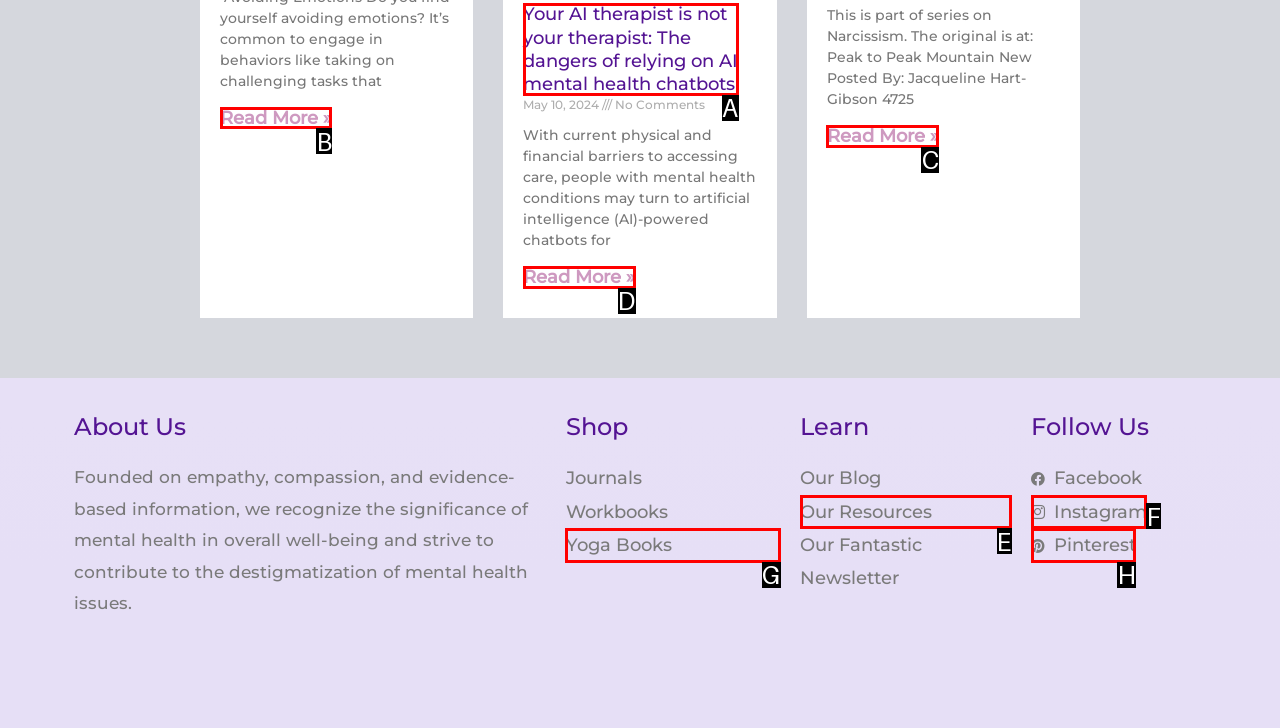Choose the UI element to click on to achieve this task: Read more about avoiding emotions. Reply with the letter representing the selected element.

B